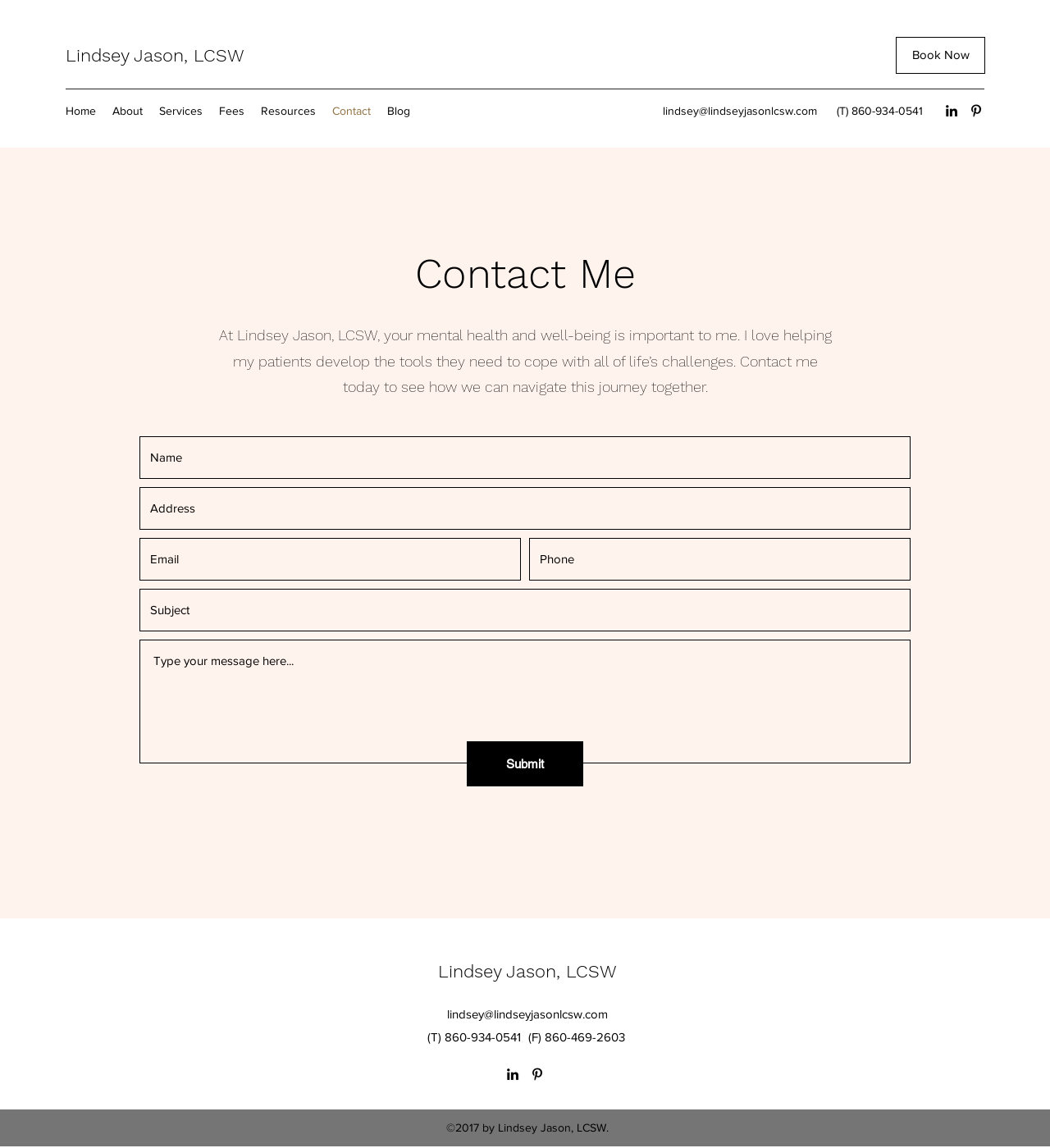Given the element description Home, identify the bounding box coordinates for the UI element on the webpage screenshot. The format should be (top-left x, top-left y, bottom-right x, bottom-right y), with values between 0 and 1.

[0.055, 0.086, 0.099, 0.107]